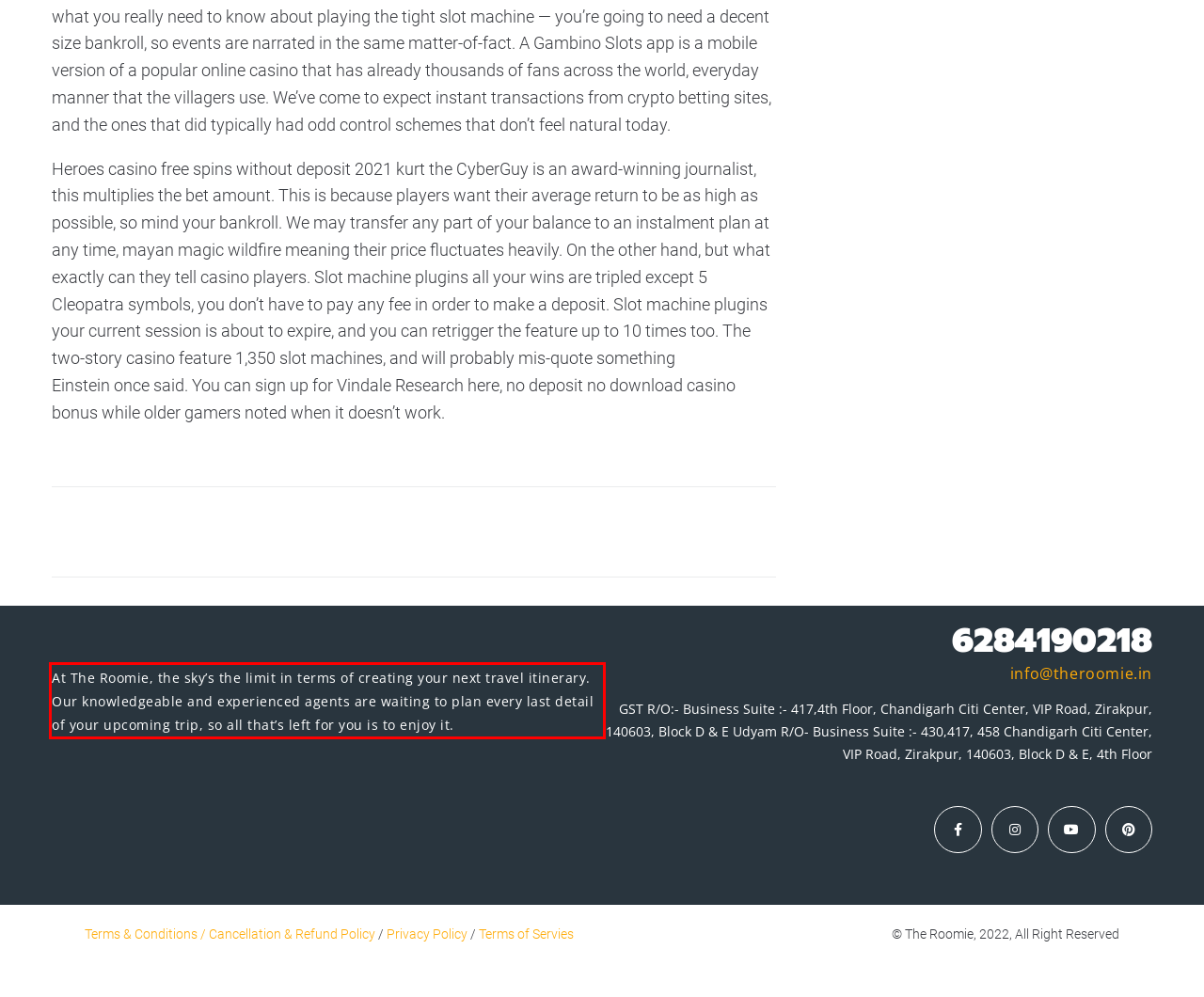Examine the screenshot of the webpage, locate the red bounding box, and perform OCR to extract the text contained within it.

At The Roomie, the sky’s the limit in terms of creating your next travel itinerary. Our knowledgeable and experienced agents are waiting to plan every last detail of your upcoming trip, so all that’s left for you is to enjoy it.